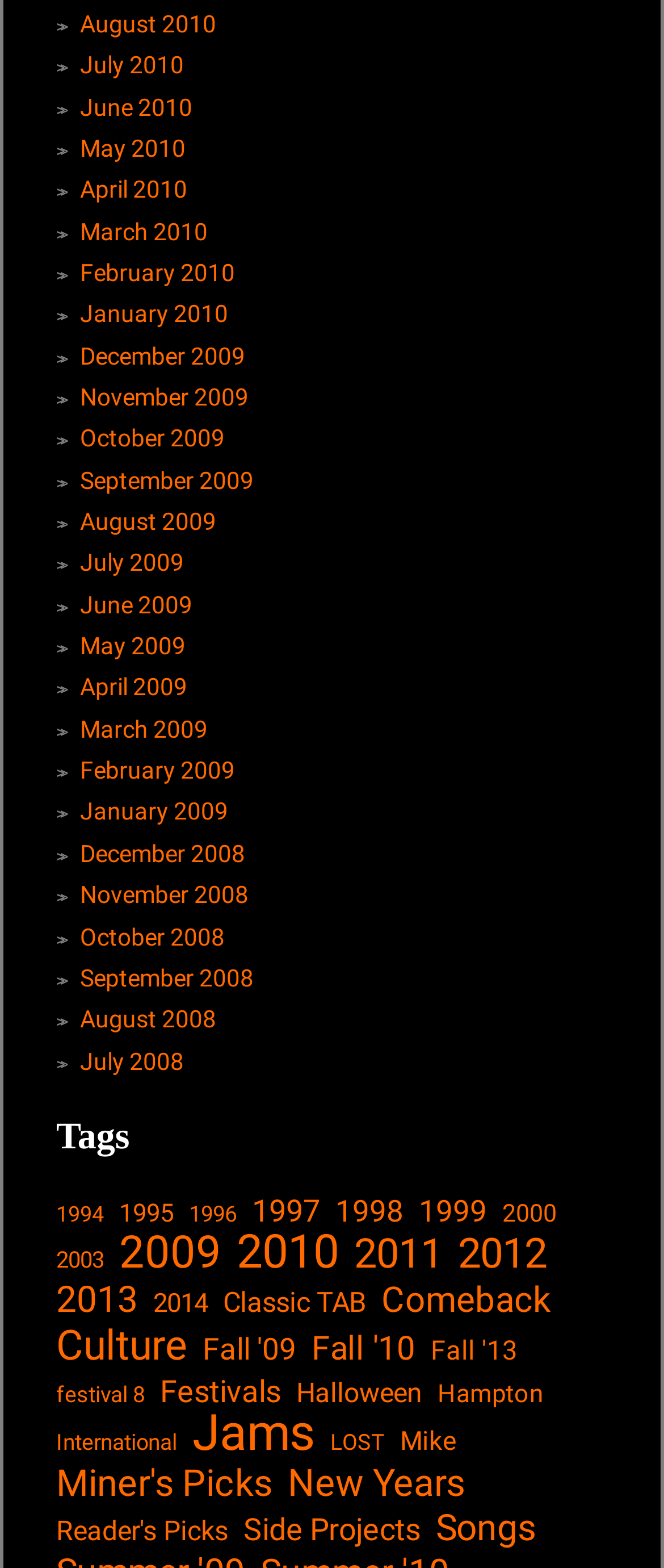Please respond to the question with a concise word or phrase:
What is the category with the most items?

Jams